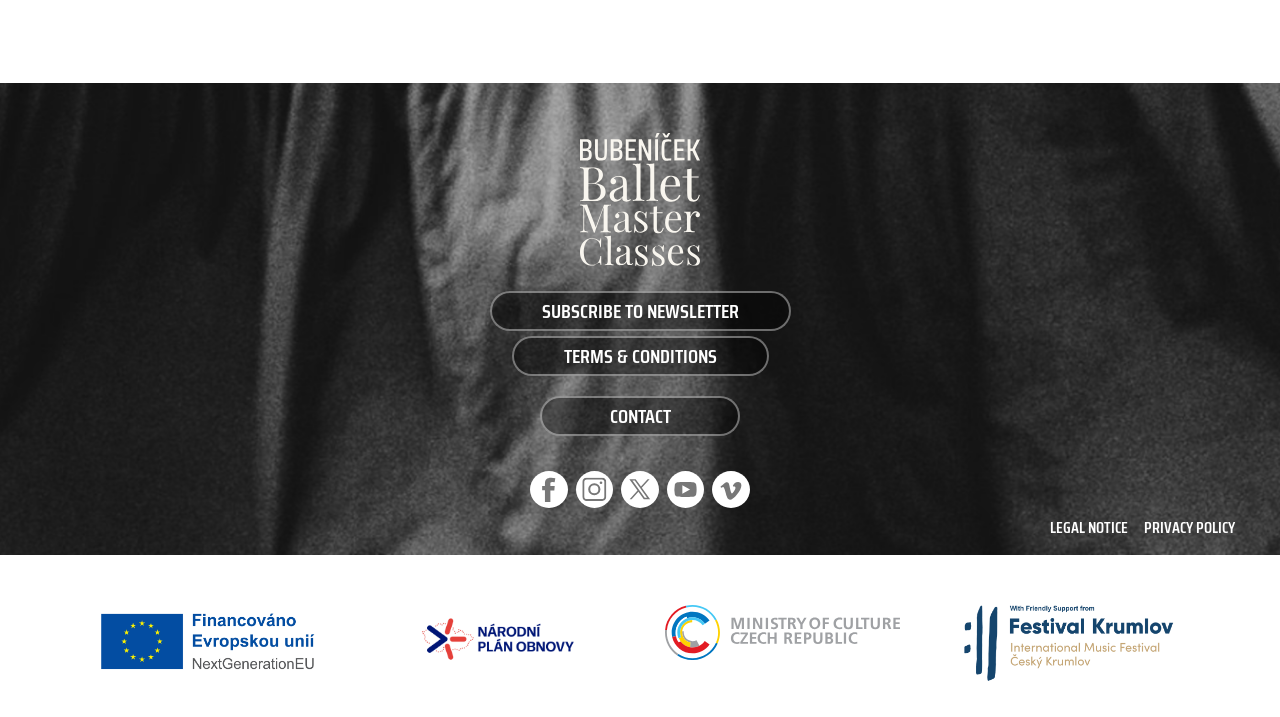Given the element description, predict the bounding box coordinates in the format (top-left x, top-left y, bottom-right x, bottom-right y). Make sure all values are between 0 and 1. Here is the element description: Privacy policy

[0.894, 0.719, 0.965, 0.754]